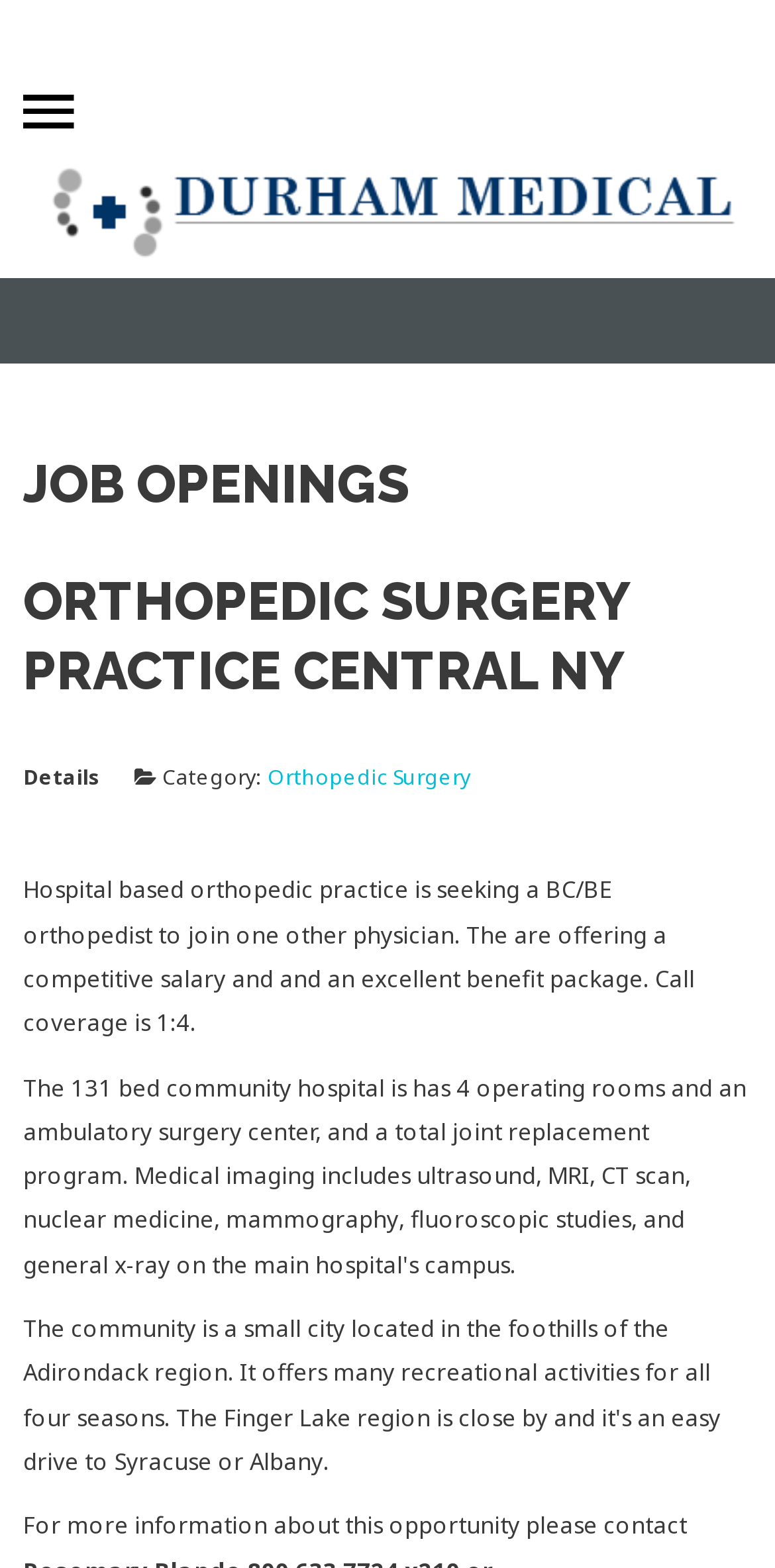Bounding box coordinates are specified in the format (top-left x, top-left y, bottom-right x, bottom-right y). All values are floating point numbers bounded between 0 and 1. Please provide the bounding box coordinate of the region this sentence describes: alt="logo"

[0.03, 0.092, 0.97, 0.177]